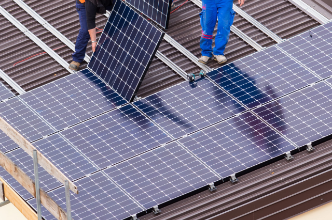Answer the question with a single word or phrase: 
What kind of approach is emphasized in the solar panel installation?

Professional and methodical